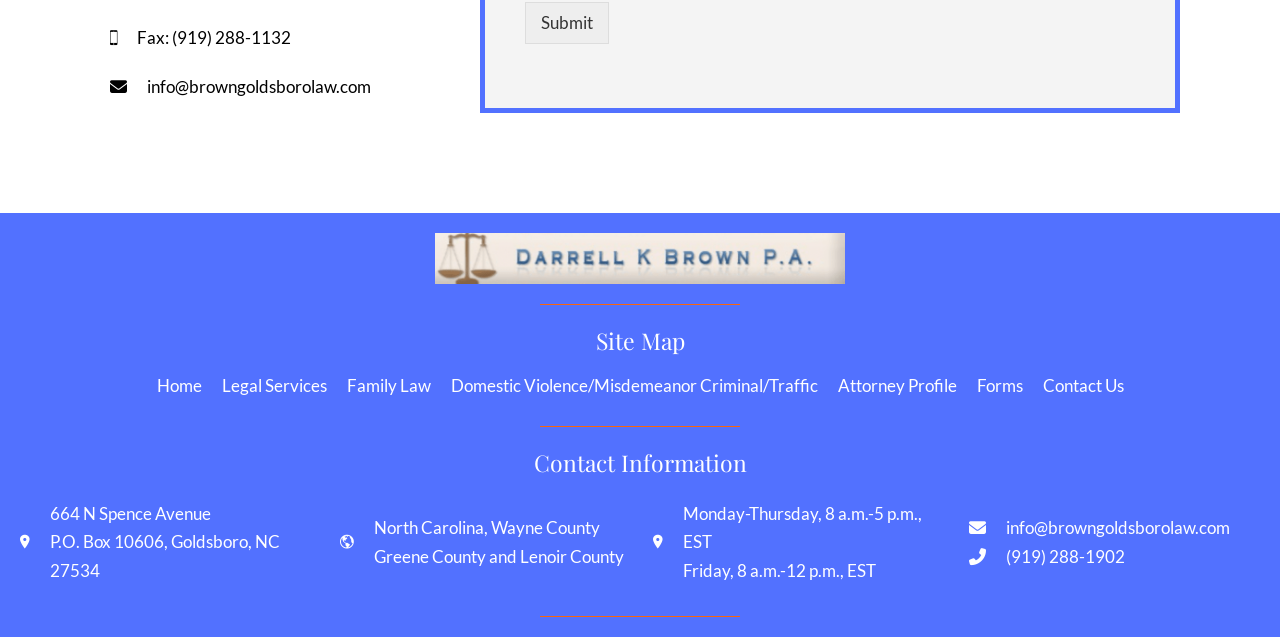Identify the bounding box coordinates of the clickable region necessary to fulfill the following instruction: "Call the office at (919) 288-1902". The bounding box coordinates should be four float numbers between 0 and 1, i.e., [left, top, right, bottom].

[0.757, 0.852, 0.879, 0.898]